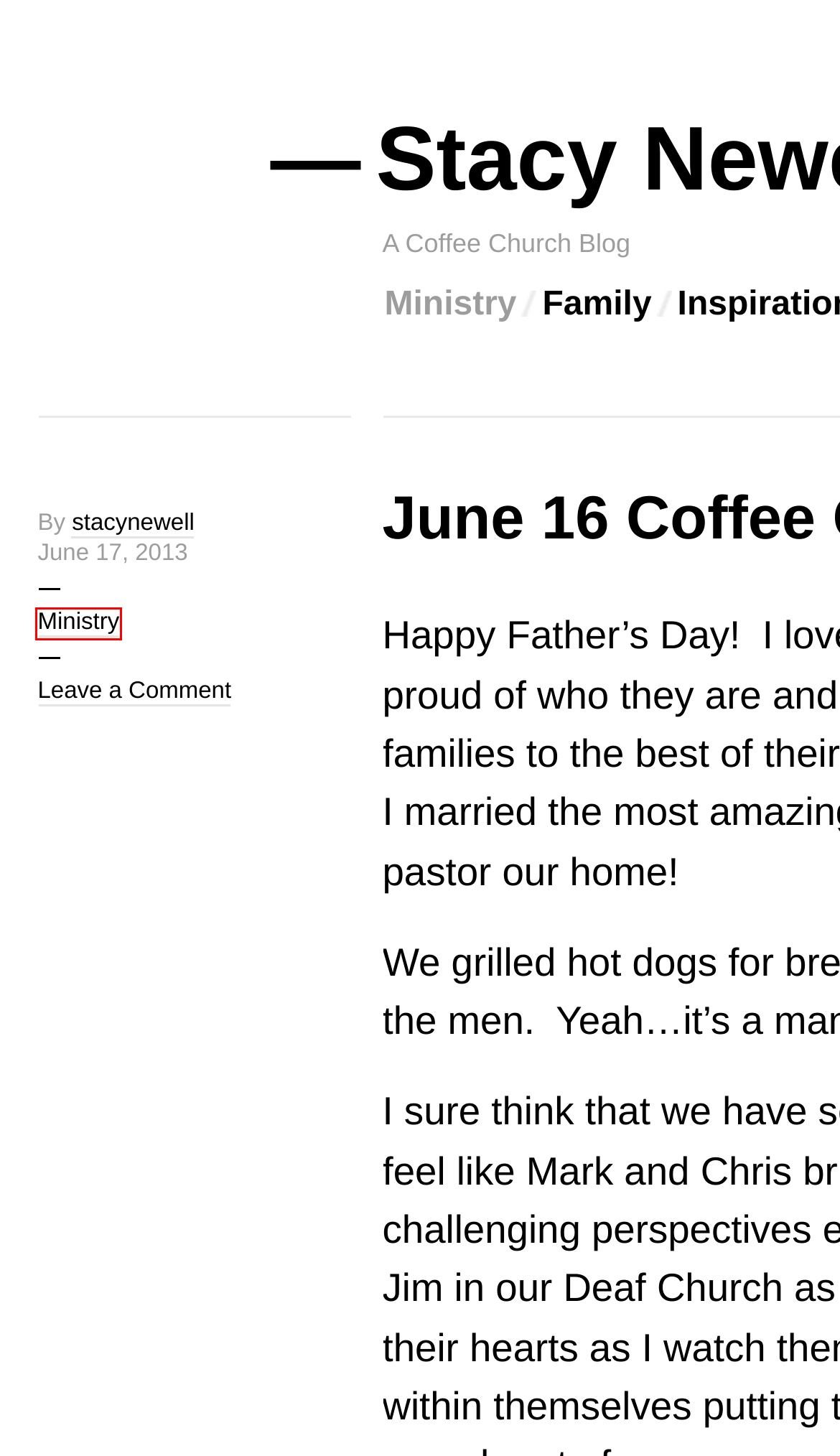Examine the screenshot of a webpage with a red bounding box around a UI element. Your task is to identify the webpage description that best corresponds to the new webpage after clicking the specified element. The given options are:
A. » 2014 » October Stacy Newell
B. » June 23 Coffee Church Highlights Stacy Newell
C. » stacynewell Stacy Newell
D. » 2014 » June Stacy Newell
E. » 2009 » July Stacy Newell
F. » Family Stacy Newell
G. » Ministry Stacy Newell
H. » 2008 » November Stacy Newell

G